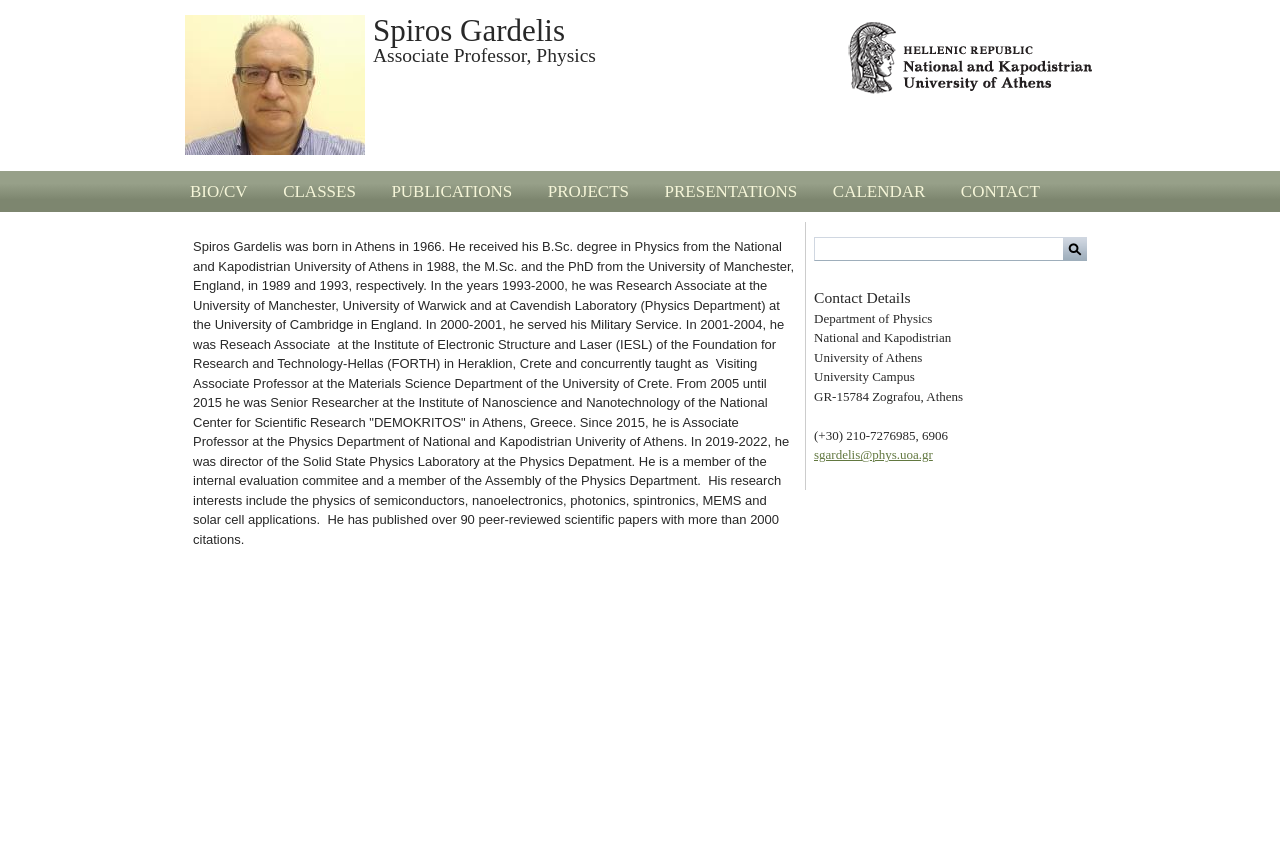Could you provide the bounding box coordinates for the portion of the screen to click to complete this instruction: "View Spiros Gardelis' bio"?

[0.145, 0.2, 0.197, 0.249]